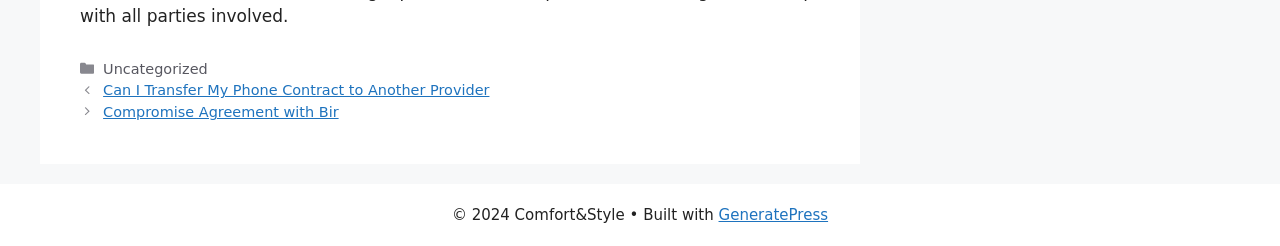What is the copyright year of the website? Examine the screenshot and reply using just one word or a brief phrase.

2024